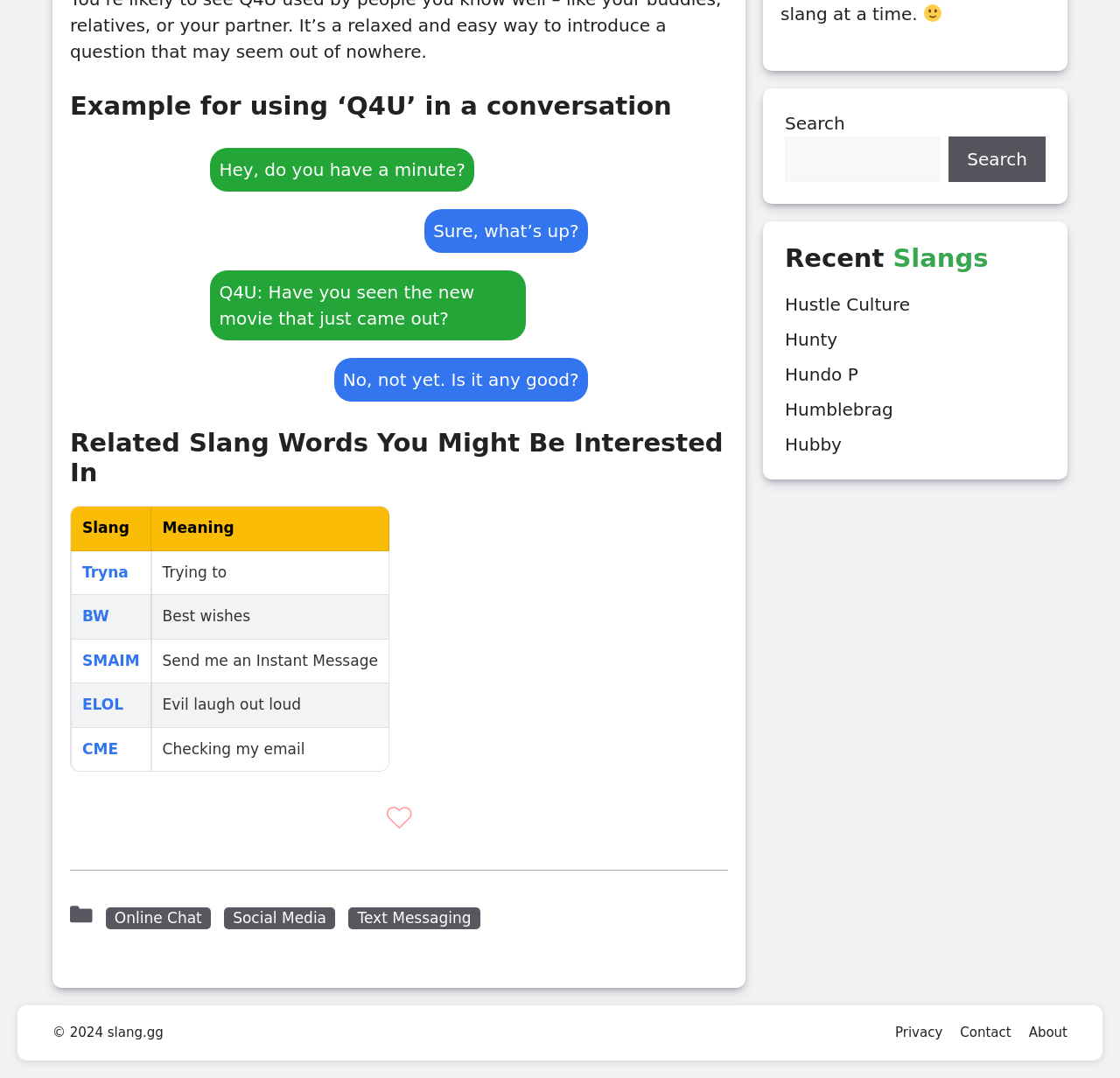Please find the bounding box coordinates (top-left x, top-left y, bottom-right x, bottom-right y) in the screenshot for the UI element described as follows: About

[0.918, 0.951, 0.953, 0.965]